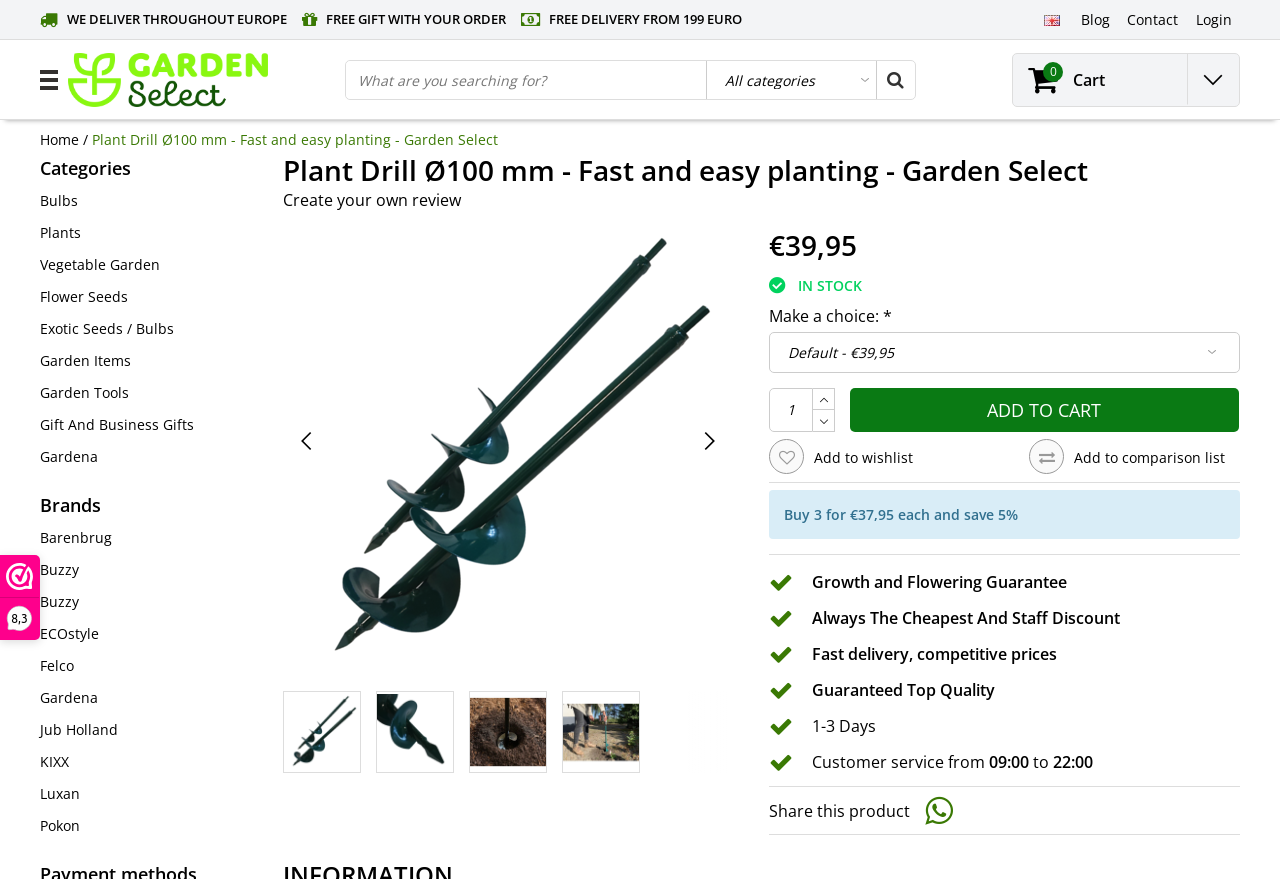What is the price of the Plant Drill Ø100 mm?
Examine the image and give a concise answer in one word or a short phrase.

€39,95